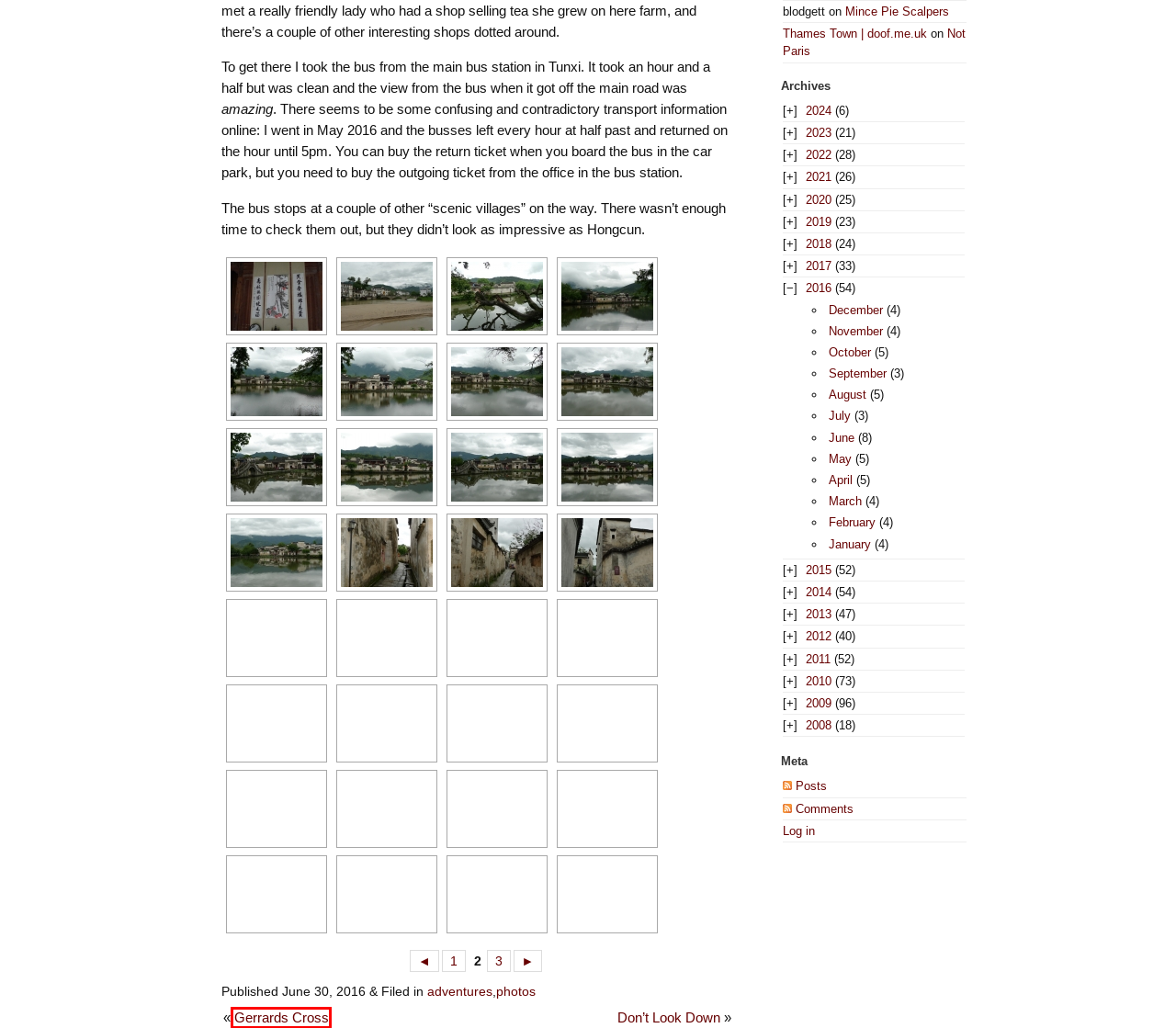Please examine the screenshot provided, which contains a red bounding box around a UI element. Select the webpage description that most accurately describes the new page displayed after clicking the highlighted element. Here are the candidates:
A. Page 2/2016/06/30/hongcun/ « Hongcun  |   doof.me.uk
B. Don’t Look Down  |   doof.me.uk
C. Gerrards Cross  |   doof.me.uk
D. 2021  |   doof.me.uk
E. 2020  |   doof.me.uk
F. 2022  |   doof.me.uk
G. June  |  2016  |   doof.me.uk
H. 2019  |   doof.me.uk

C